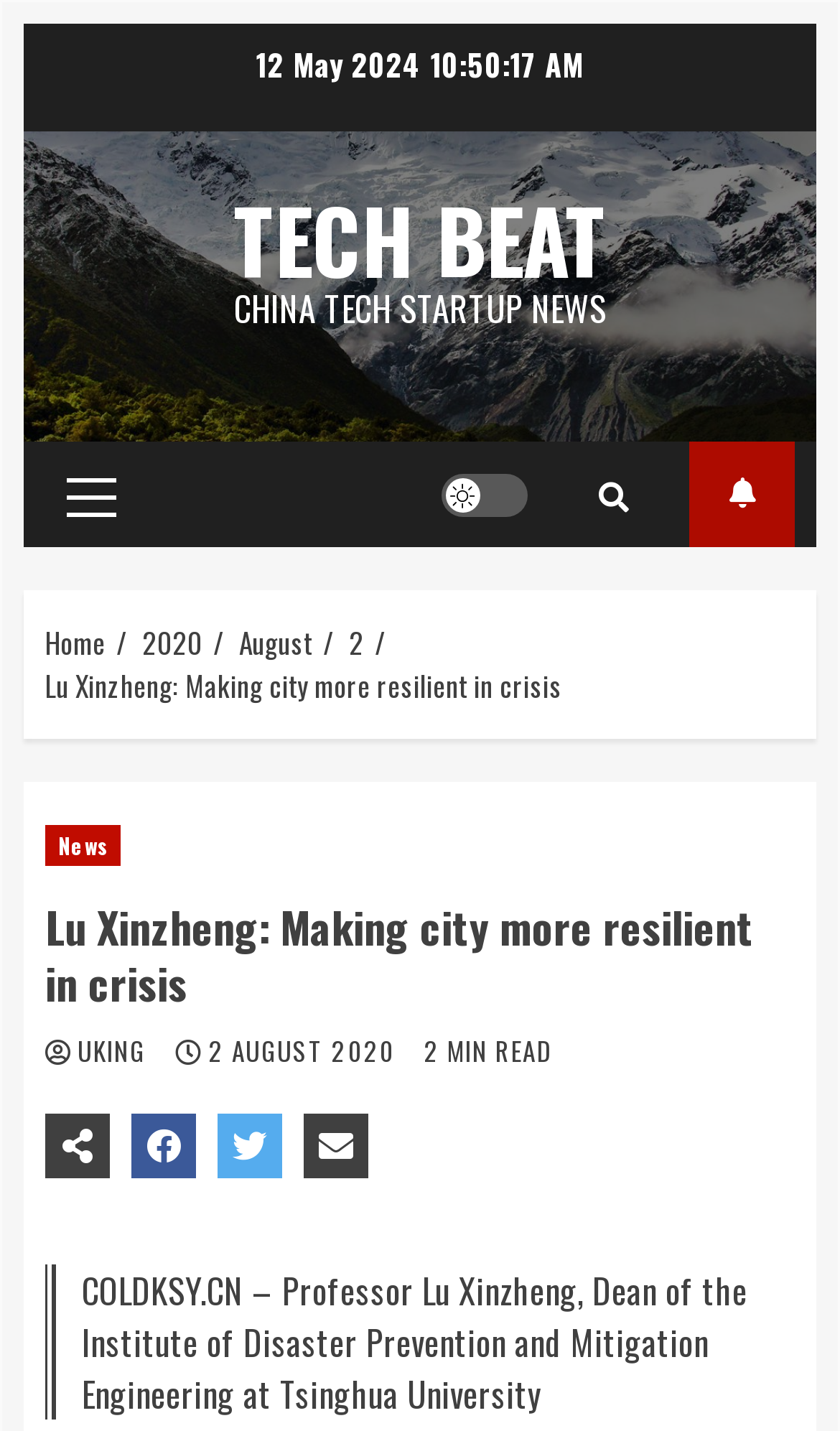Please identify the bounding box coordinates of the element's region that needs to be clicked to fulfill the following instruction: "Subscribe to the newsletter". The bounding box coordinates should consist of four float numbers between 0 and 1, i.e., [left, top, right, bottom].

[0.821, 0.309, 0.946, 0.382]